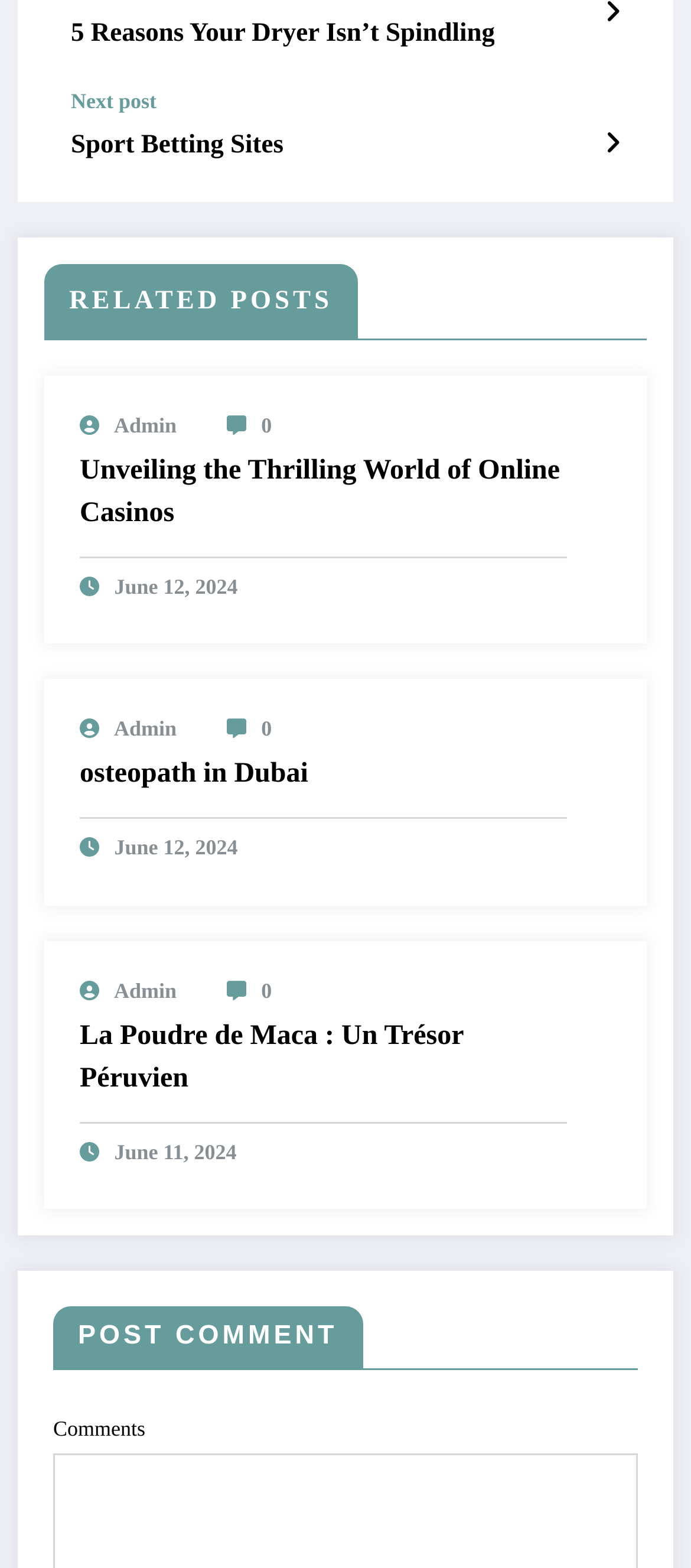How many related posts are there?
Look at the screenshot and provide an in-depth answer.

There are three articles under the 'RELATED POSTS' heading, each with a unique title and content, indicating that there are three related posts.